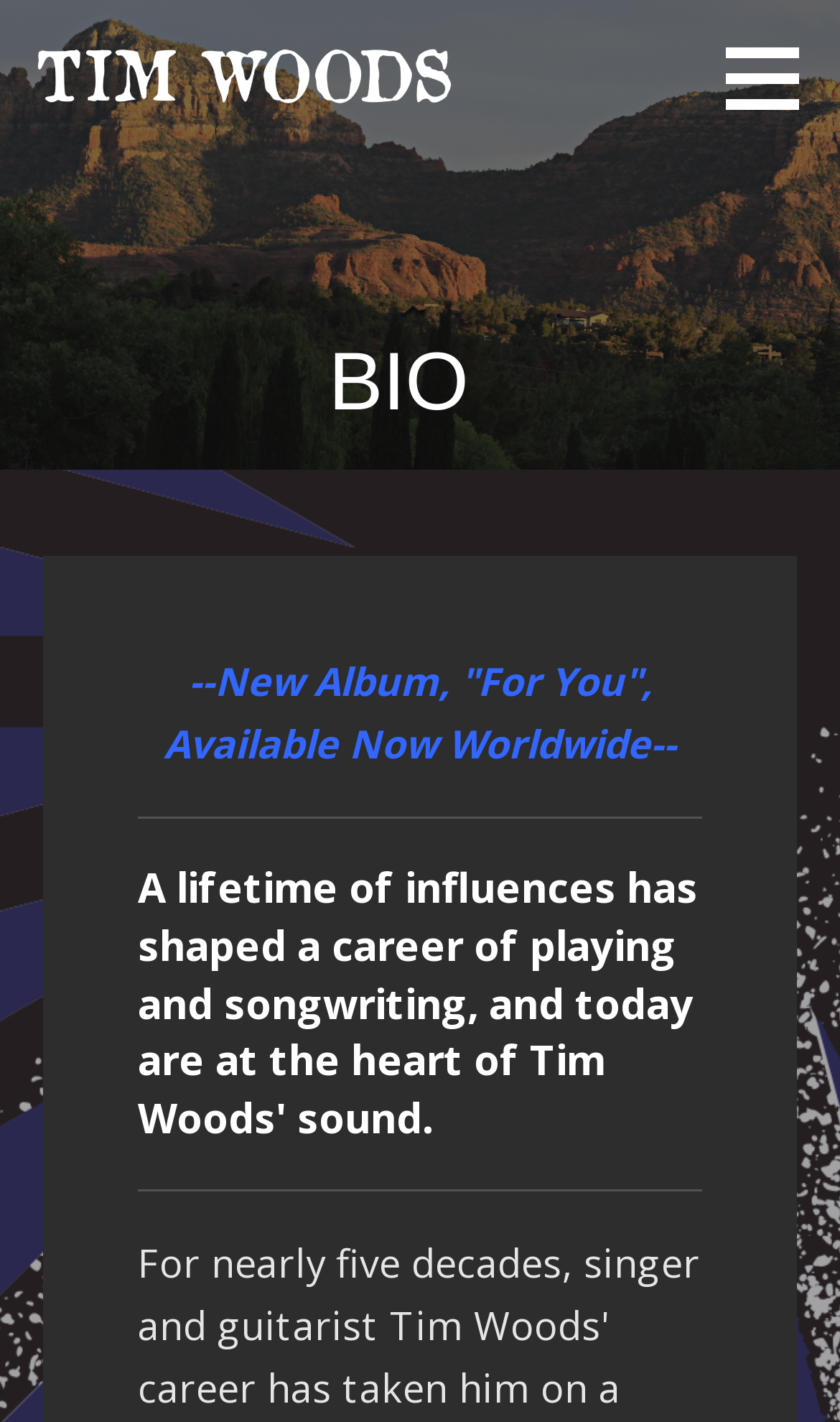Find the bounding box of the web element that fits this description: "parent_node: Tim Woods Music".

[0.038, 0.034, 0.543, 0.067]